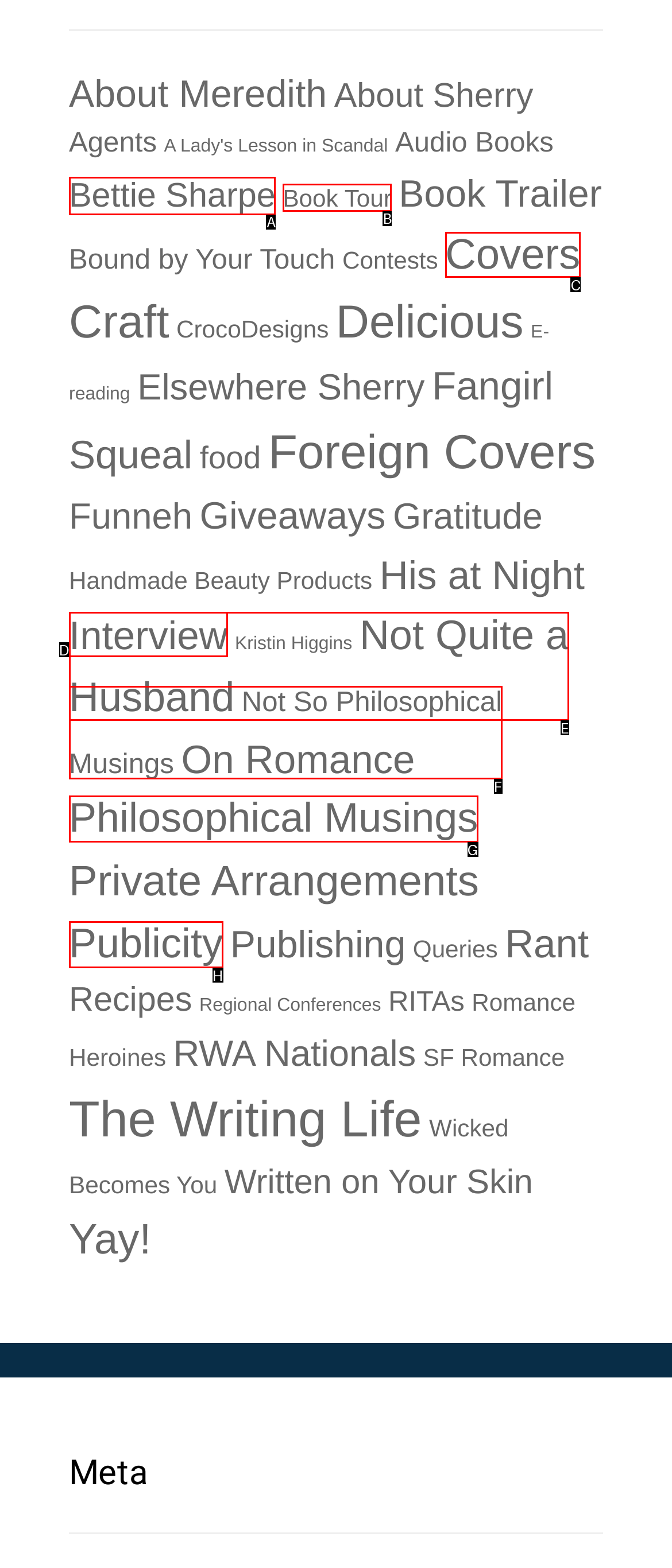Determine which HTML element should be clicked to carry out the following task: Check out Covers Respond with the letter of the appropriate option.

C